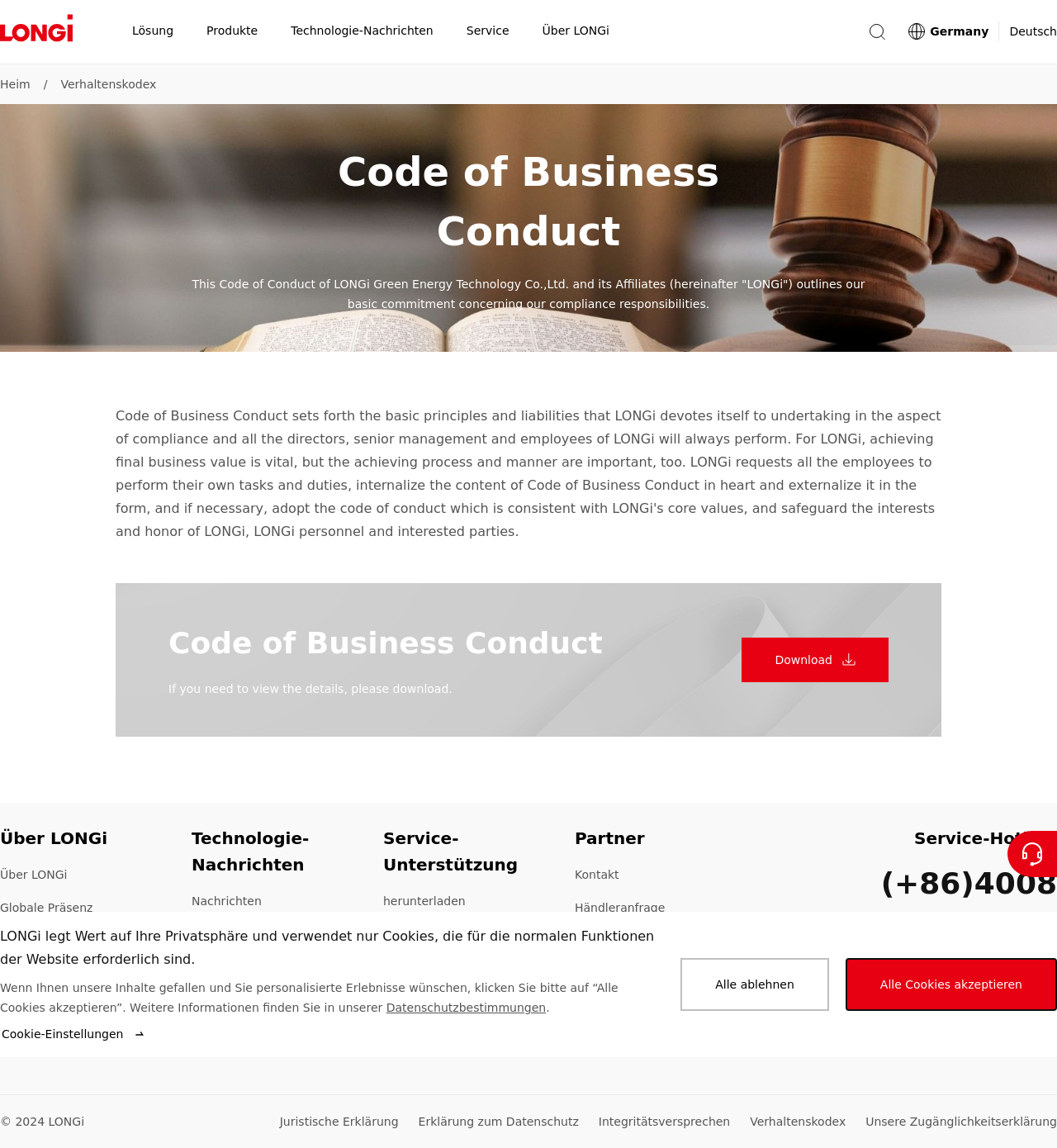Show the bounding box coordinates for the HTML element as described: "Über LONGi".

[0.0, 0.756, 0.064, 0.768]